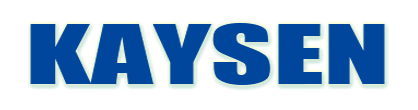Generate an elaborate caption for the given image.

This image prominently features the name "KAYSEN" displayed in bold, blue letters, likely representing a brand or company. The design employs a clean and modern font style, emphasizing professionalism and clarity. The visibility and simplicity of the logo suggest a strong brand identity, aimed at making a lasting impression in a competitive market. The choice of blue is often associated with trust, reliability, and efficiency, aligning with qualities that many businesses strive to embody. This logo may be used in various contexts, such as marketing materials, product branding, or corporate communications, signaling a commitment to high standards and customer satisfaction.